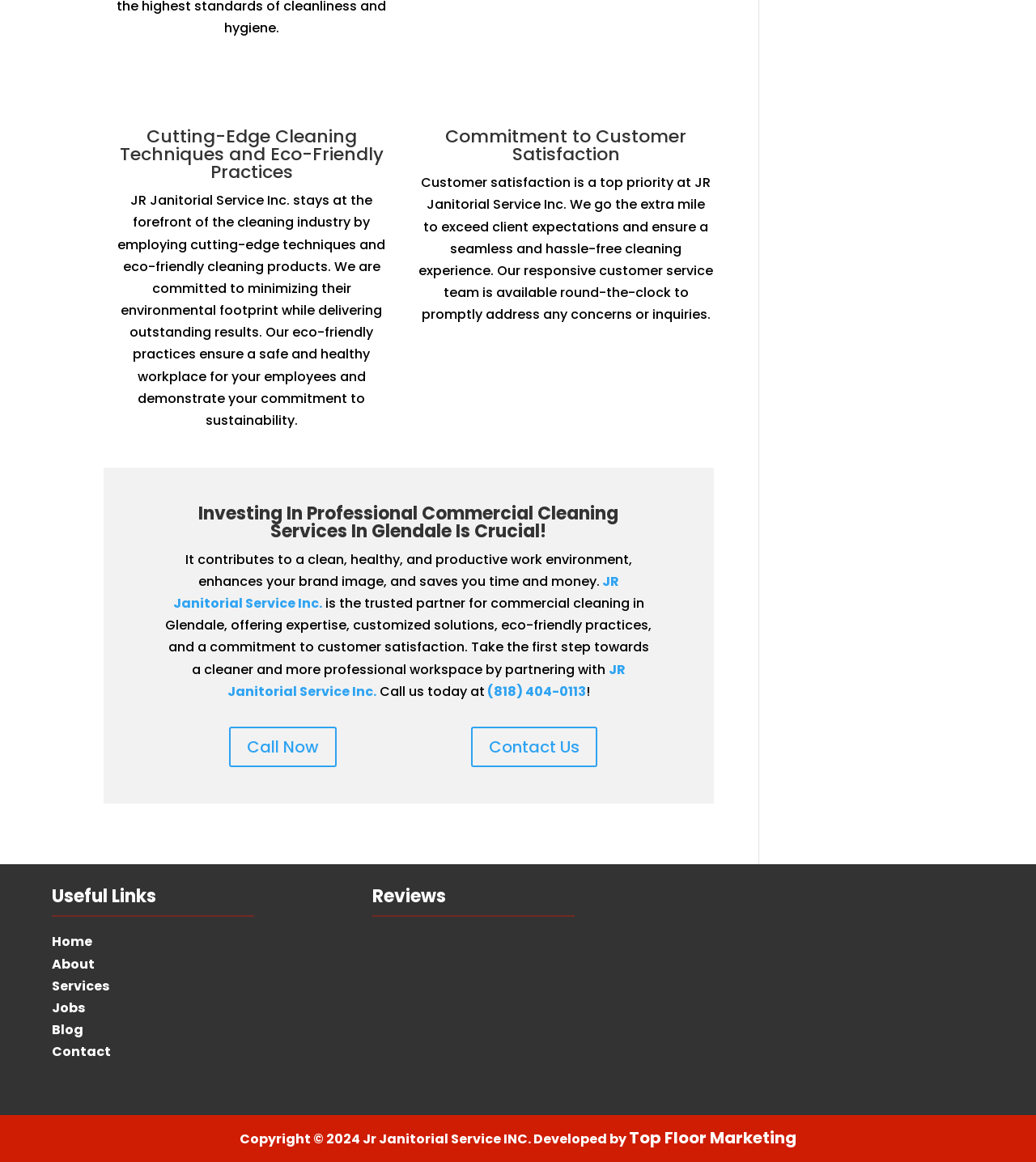Please identify the bounding box coordinates of the clickable area that will allow you to execute the instruction: "Read more about 'About' page".

[0.05, 0.821, 0.091, 0.837]